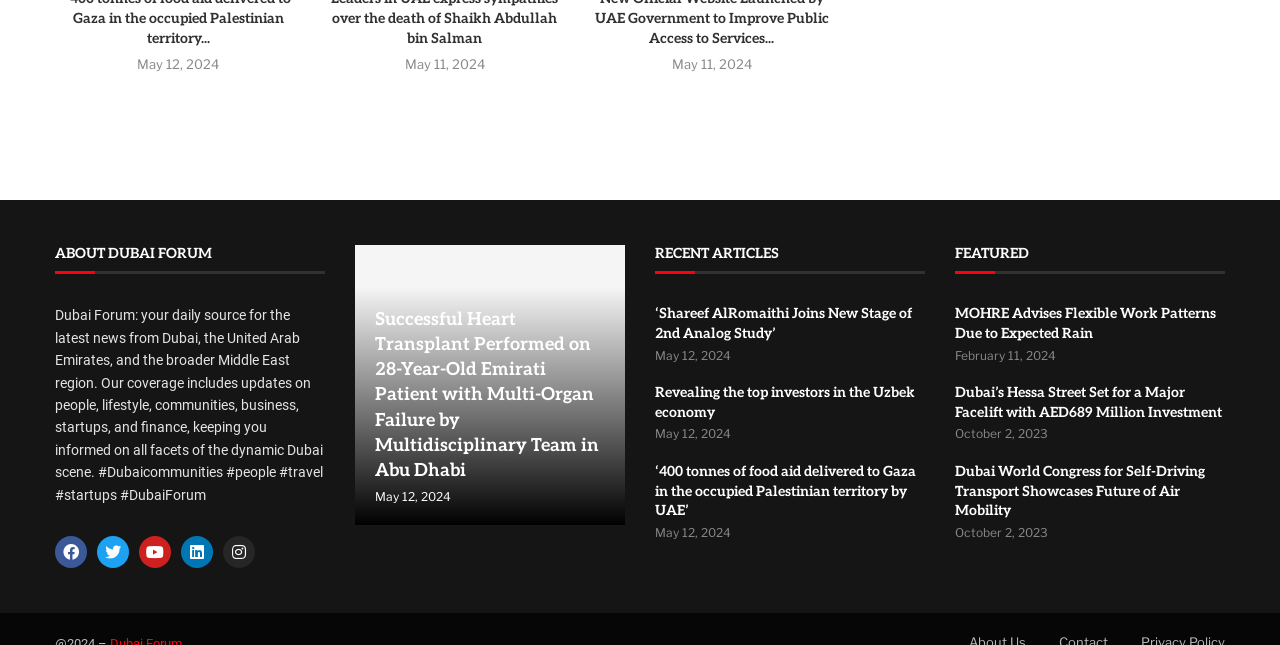Using the provided description Catalogue, find the bounding box coordinates for the UI element. Provide the coordinates in (top-left x, top-left y, bottom-right x, bottom-right y) format, ensuring all values are between 0 and 1.

None